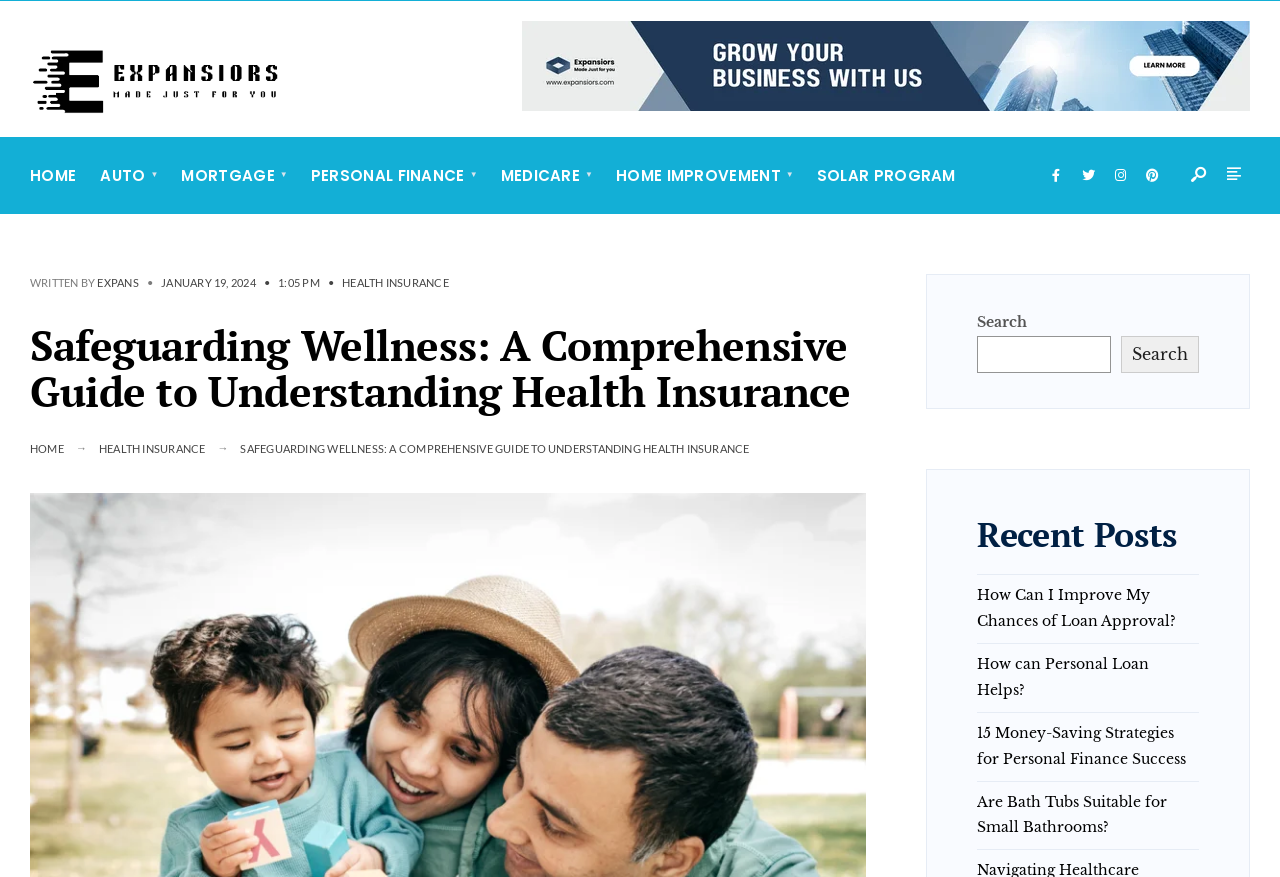What is the date of the article?
Refer to the image and give a detailed response to the question.

I found the date of the article by looking at the text next to the author's name, which says 'JANUARY 19, 2024'.